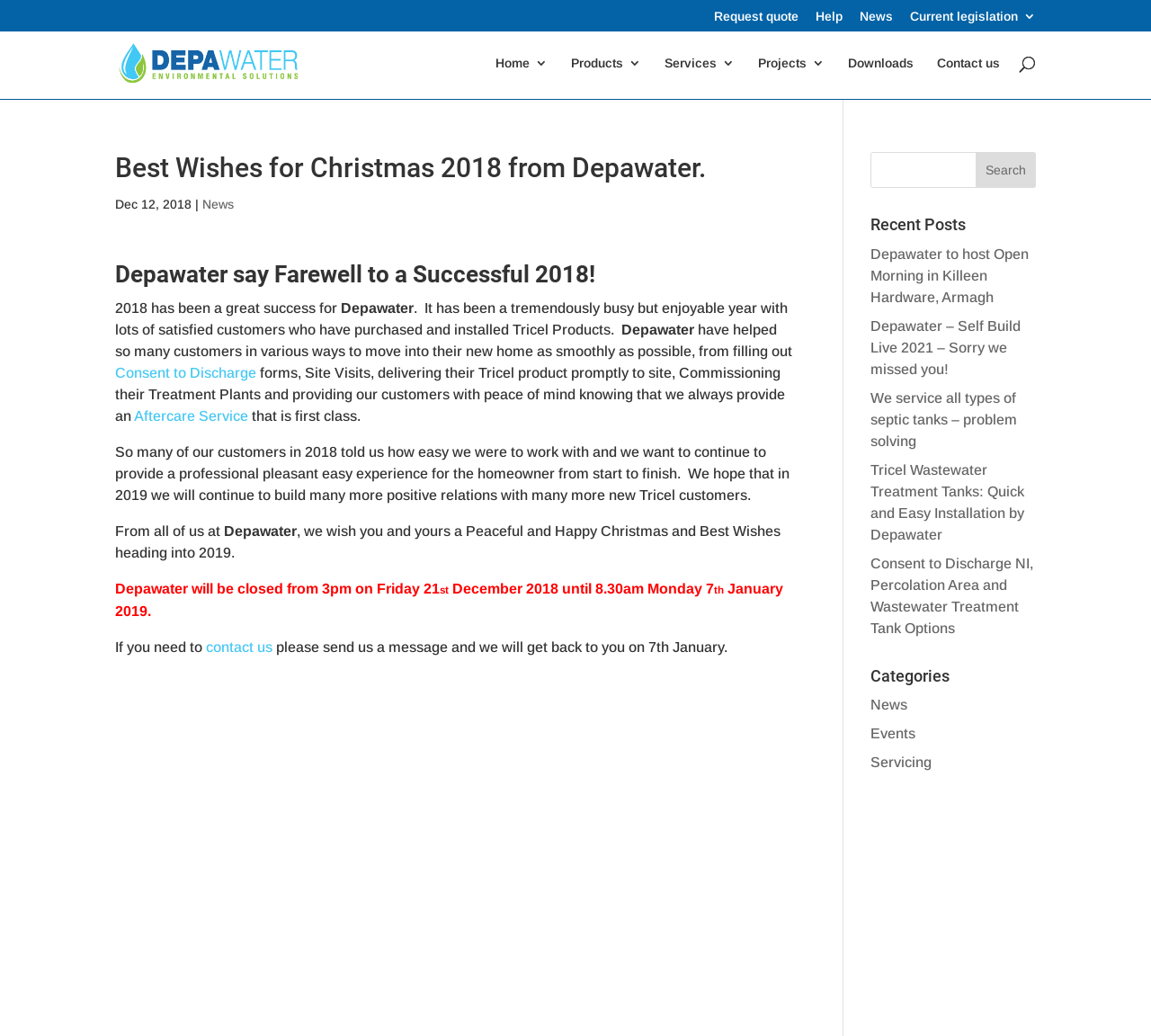Please answer the following question as detailed as possible based on the image: 
What type of products does Depawater provide?

The webpage mentions that Depawater has been successful in 2018, and it has helped many customers who have purchased and installed Tricel Products, which suggests that Depawater provides Tricel Products.